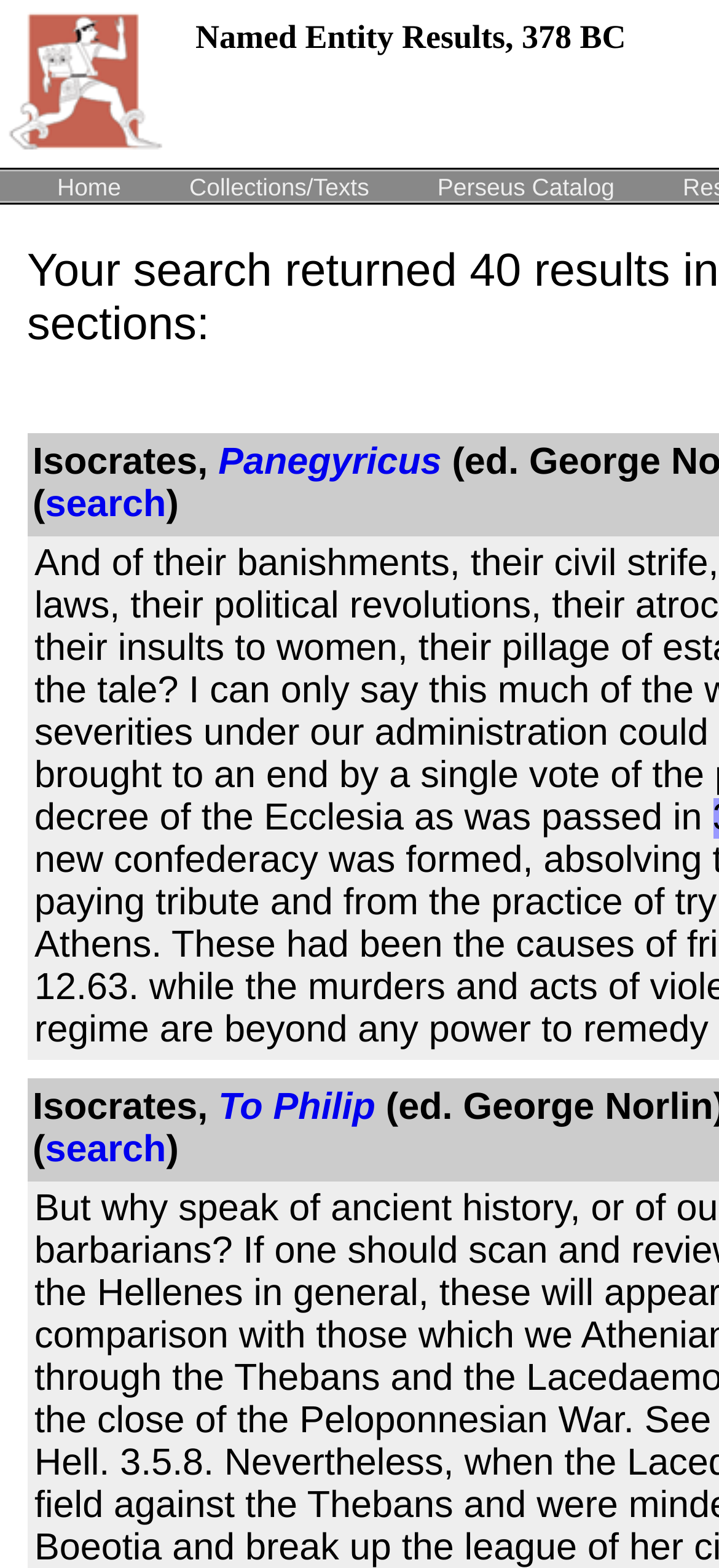Locate the primary headline on the webpage and provide its text.

Named Entity Results, 378 BC